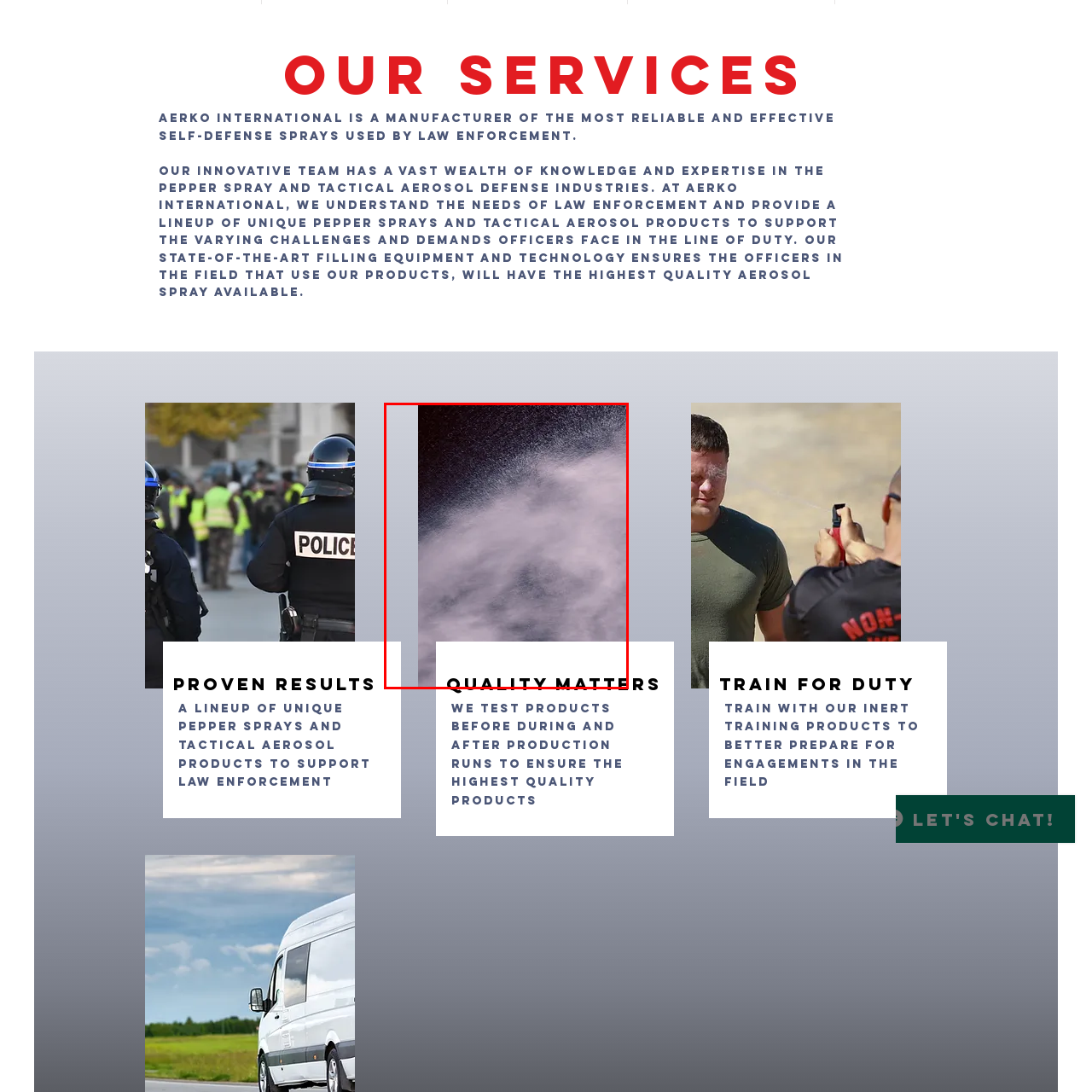Pay attention to the area highlighted by the red boundary and answer the question with a single word or short phrase: 
What is emphasized by the bold text?

Aerko International's commitment